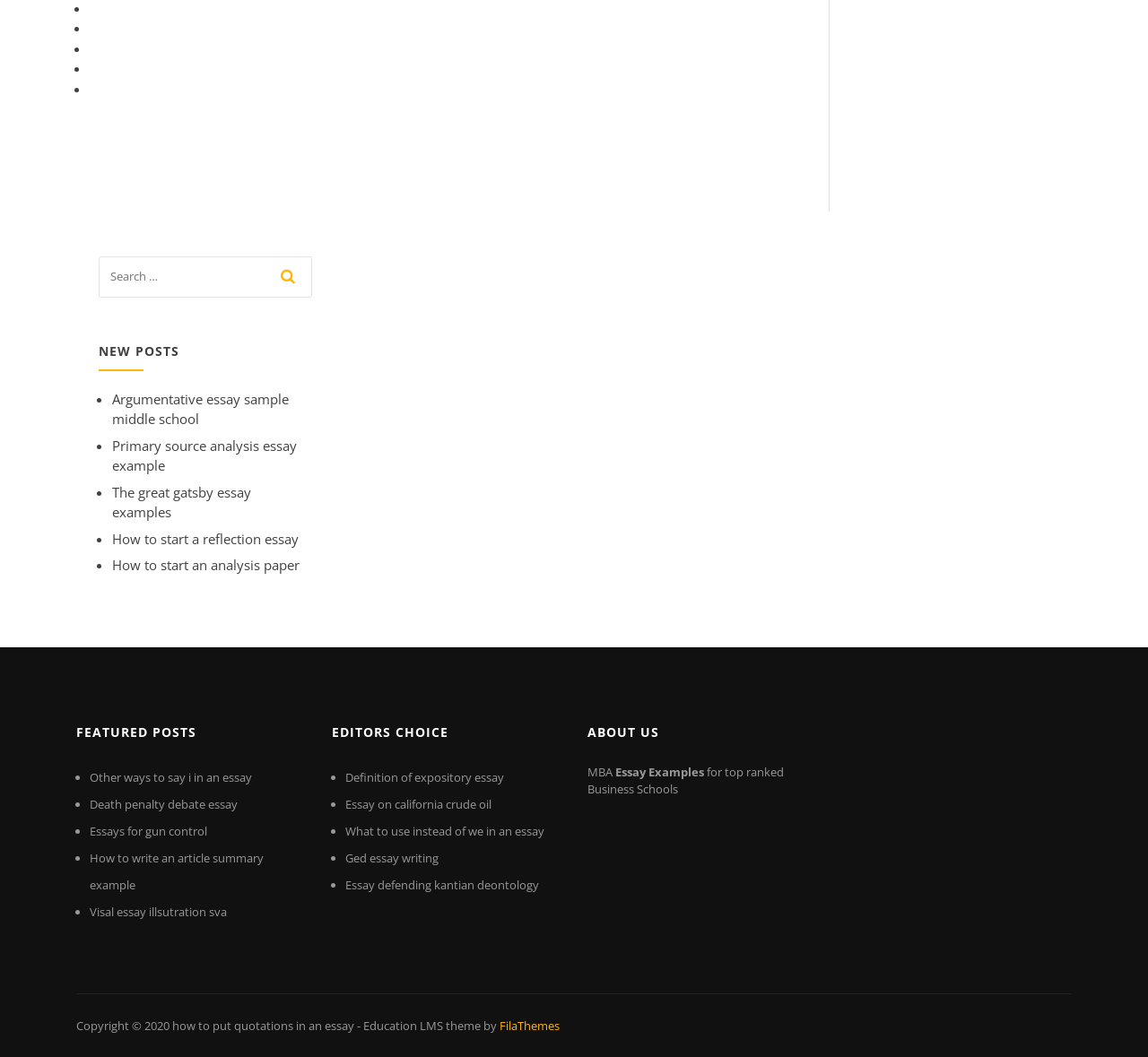Could you determine the bounding box coordinates of the clickable element to complete the instruction: "Explore the 'EDITORS CHOICE' section"? Provide the coordinates as four float numbers between 0 and 1, i.e., [left, top, right, bottom].

[0.289, 0.676, 0.488, 0.71]